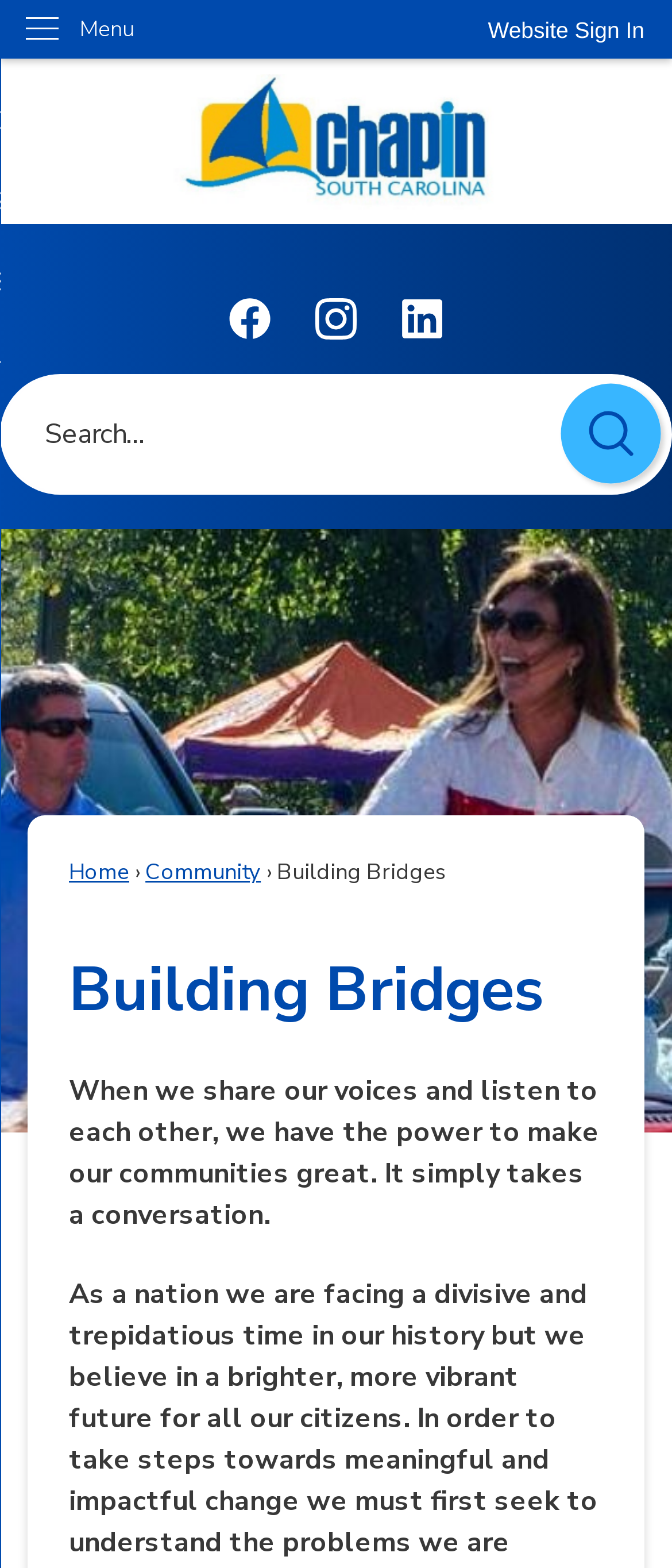Highlight the bounding box coordinates of the region I should click on to meet the following instruction: "Open Facebook page".

[0.342, 0.189, 0.404, 0.217]